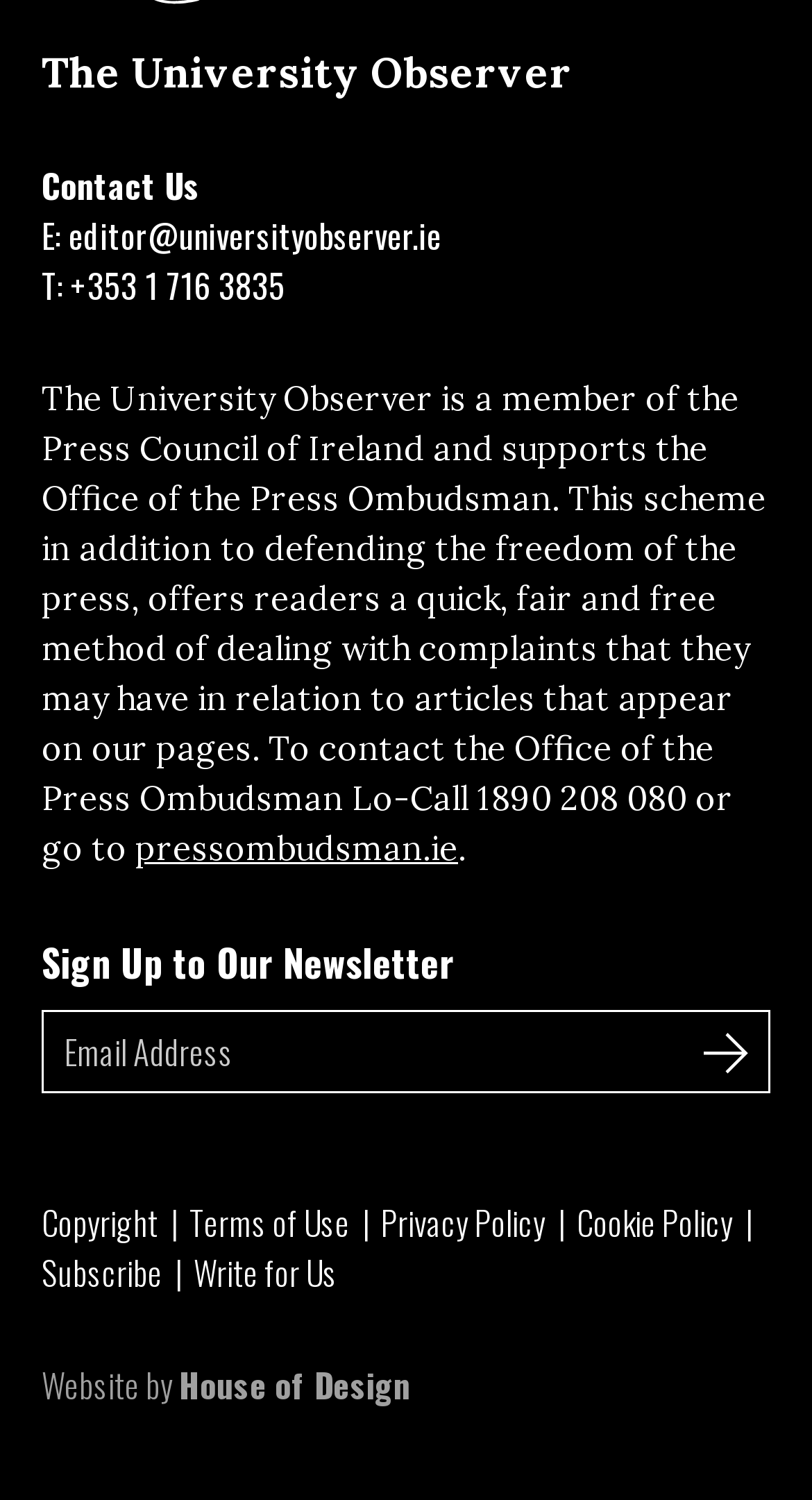Please specify the bounding box coordinates of the clickable region to carry out the following instruction: "Visit the Press Ombudsman website". The coordinates should be four float numbers between 0 and 1, in the format [left, top, right, bottom].

[0.587, 0.518, 0.846, 0.546]